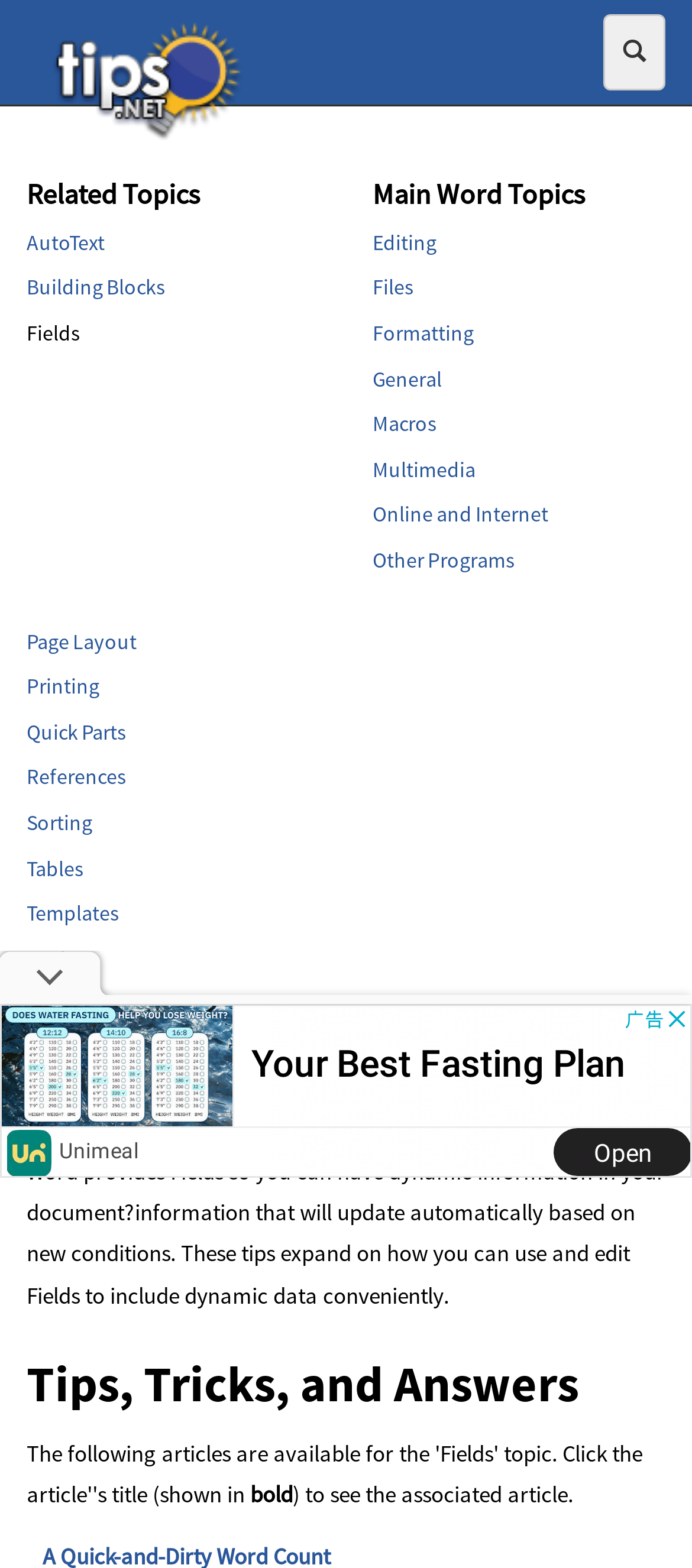Based on the image, please respond to the question with as much detail as possible:
How many sections are there on this webpage?

Based on the webpage structure, I identified three main sections: 'Related Topics', 'Fields' (which includes the main content), and 'Tips, Tricks, and Answers'. These sections are separated by headings and have distinct content and links.